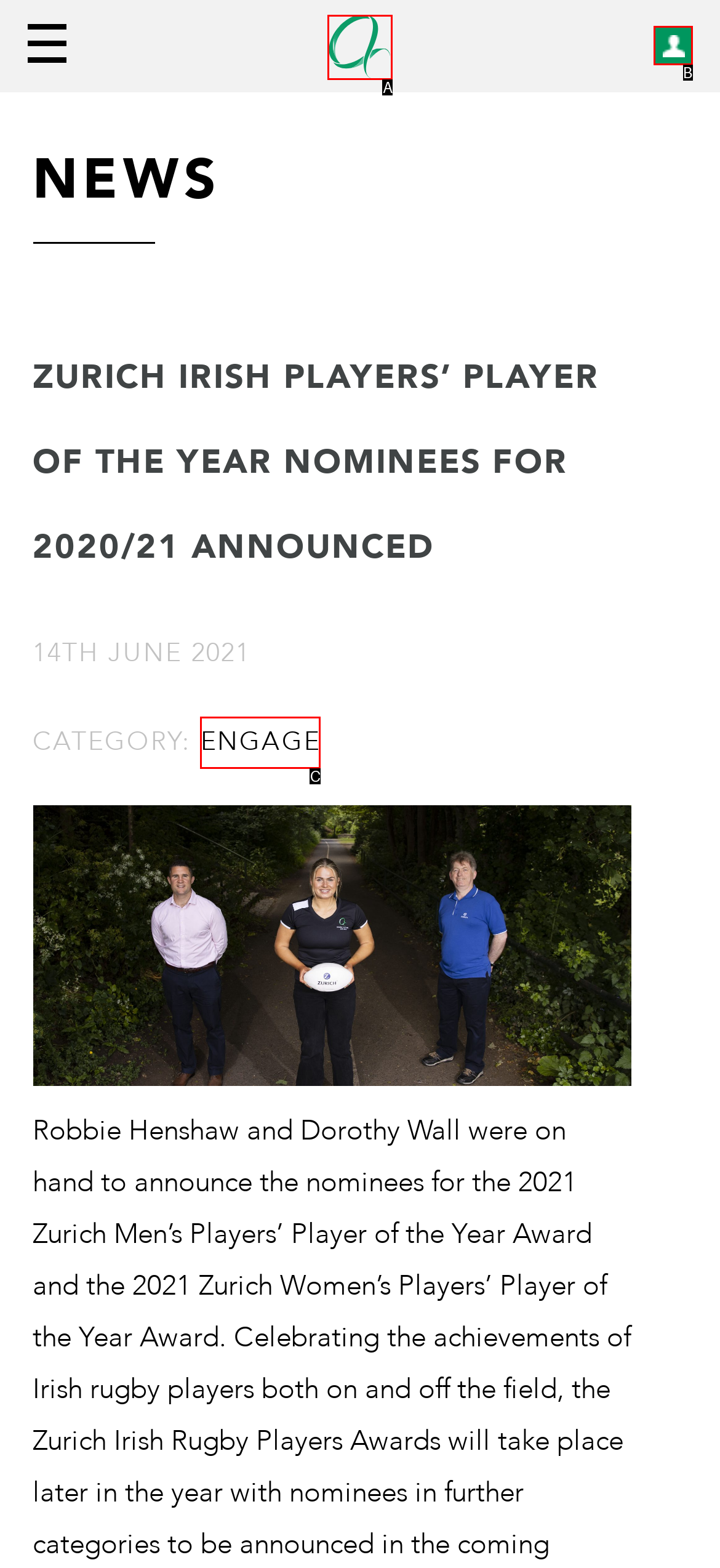Please provide the letter of the UI element that best fits the following description: Member Login
Respond with the letter from the given choices only.

B